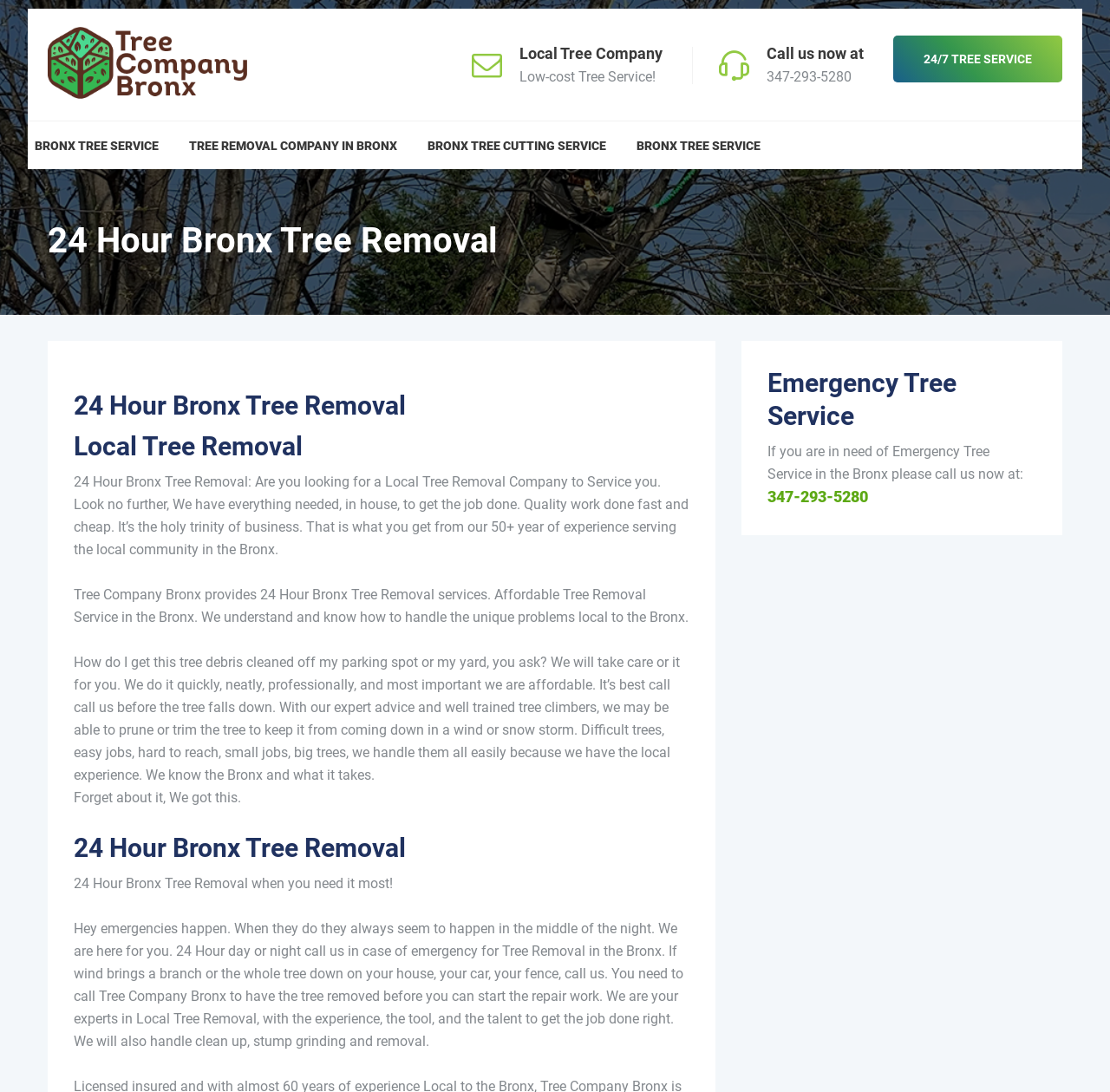Offer a comprehensive description of the webpage’s content and structure.

This webpage is about a local tree removal company in the Bronx, offering 24-hour tree removal services. At the top left corner, there is an image with the text "Awesome Image". Below the image, there is a link "BRONX TREE SERVICE" followed by two more links "TREE REMOVAL COMPANY IN BRONX" and "BRONX TREE CUTTING SERVICE". 

On the right side of the page, there is a section with the title "Local Tree Company" and a link "Low-cost Tree Service!". Below this section, there is a call-to-action with the phone number "347-293-5280" and the text "Call us now at". 

The main content of the page is divided into several sections. The first section has a heading "24 Hour Bronx Tree Removal" and a paragraph describing the company's services, emphasizing quality, speed, and affordability. 

The next section has a heading "Local Tree Removal" and a paragraph explaining the company's expertise in handling local tree removal problems in the Bronx. 

The following section has a heading "24 Hour Bronx Tree Removal" again, and a paragraph describing the company's emergency tree removal services, emphasizing their ability to handle difficult trees and their local experience. 

The last section has a heading "Emergency Tree Service" and a paragraph explaining the company's emergency tree service, with a call-to-action to call the phone number "347-293-5280" in case of an emergency.